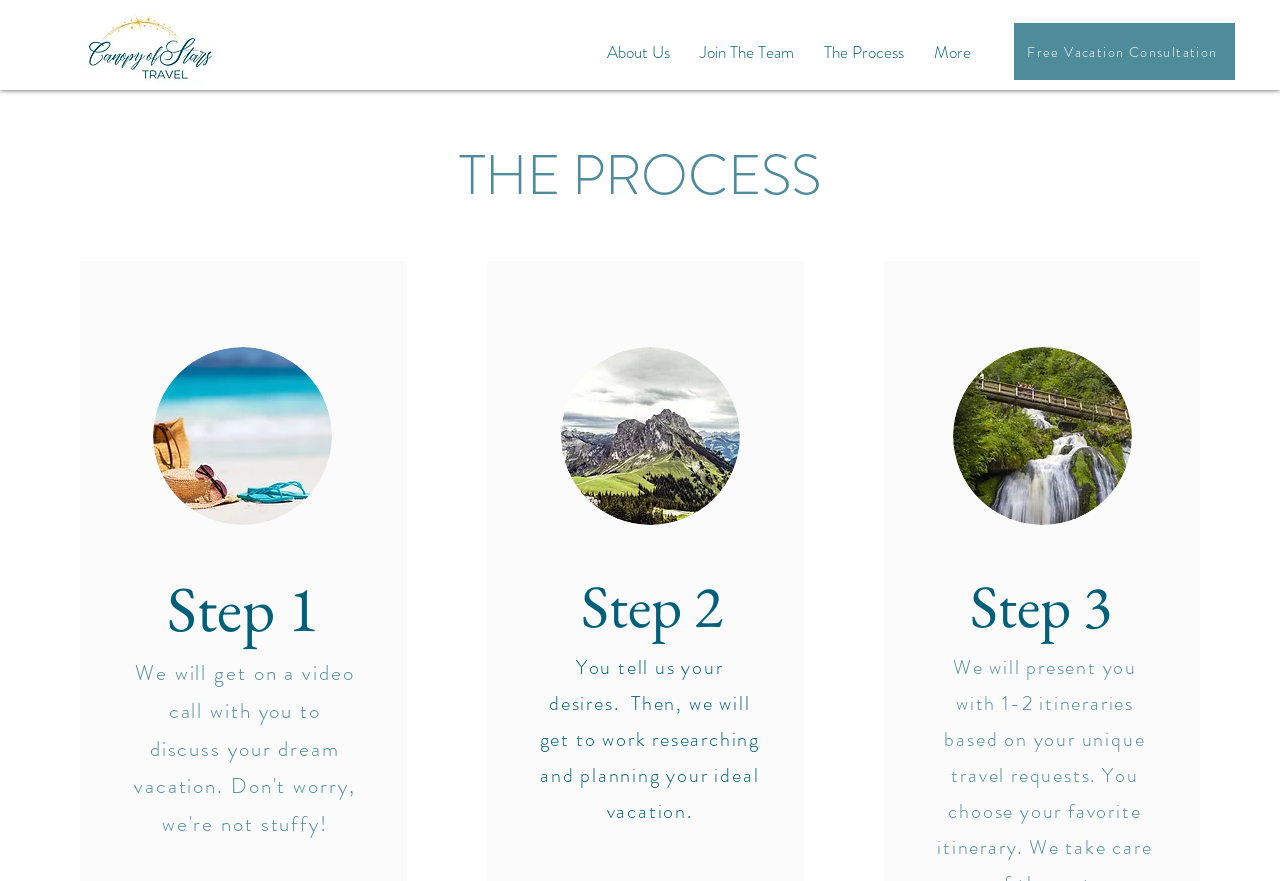Specify the bounding box coordinates for the region that must be clicked to perform the given instruction: "Click the Instagram icon".

[0.022, 0.0, 0.038, 0.023]